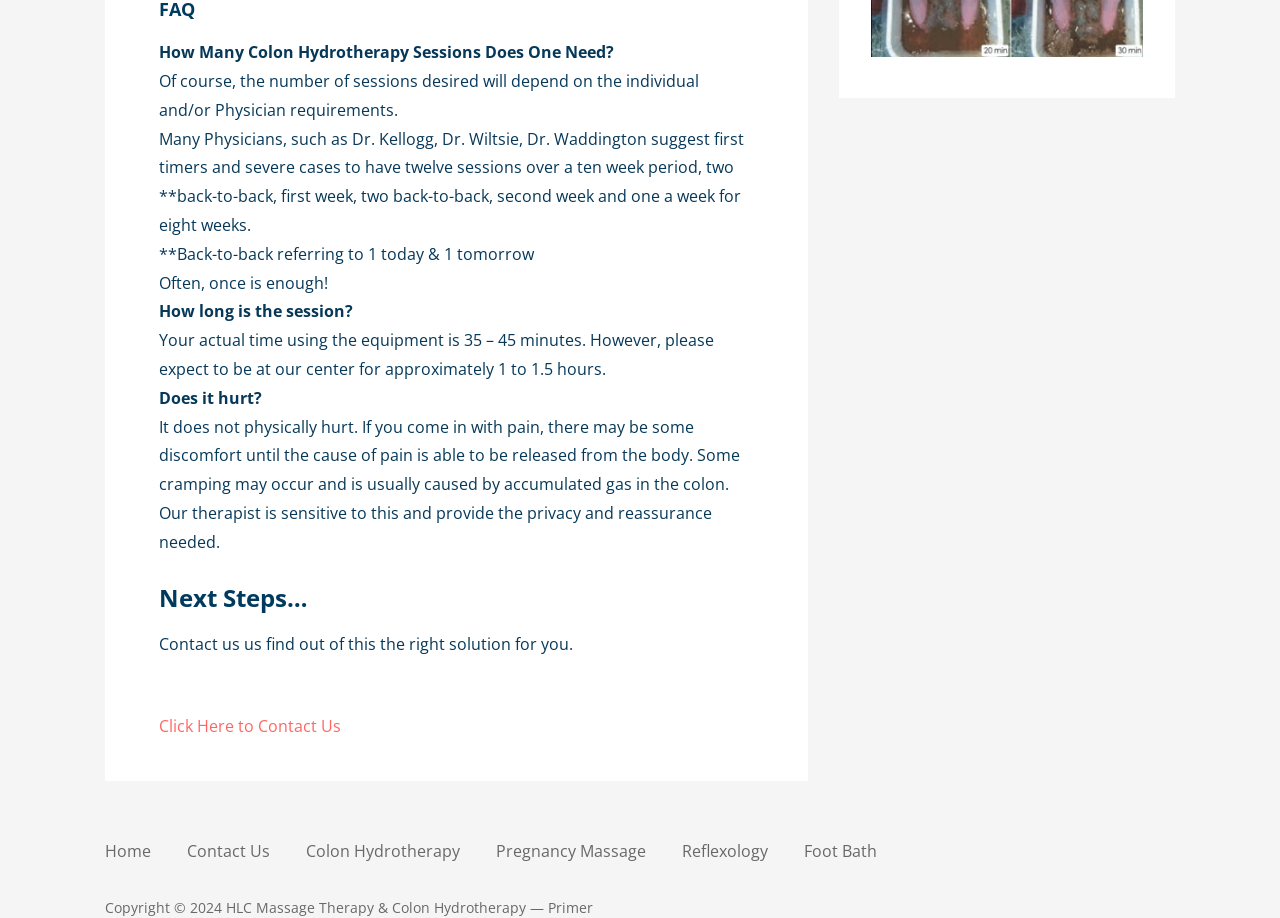Given the element description "aria-label="Search"" in the screenshot, predict the bounding box coordinates of that UI element.

None